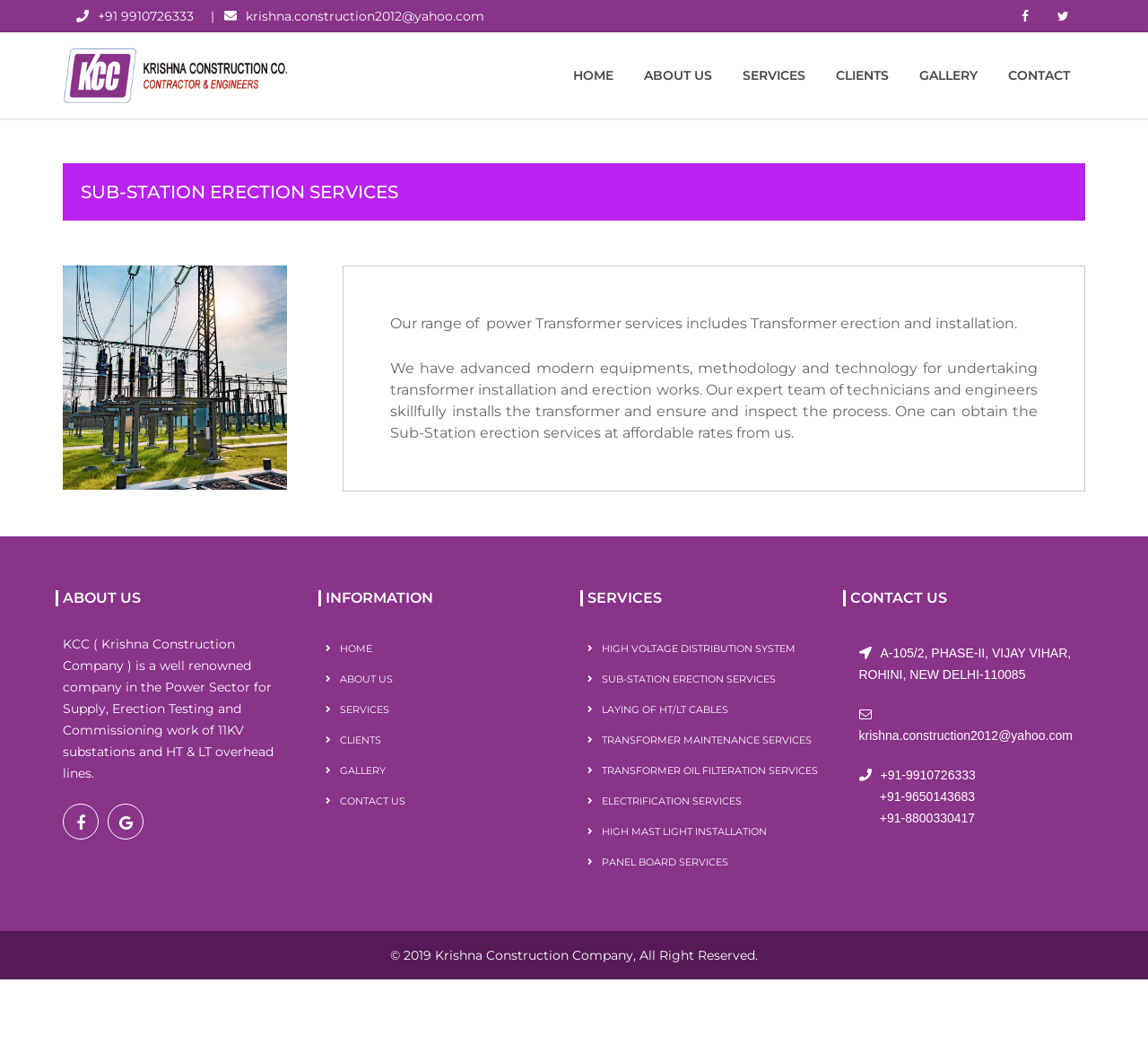Can you give a comprehensive explanation to the question given the content of the image?
What is the company's name?

The company's name can be found in the about us section, where it is mentioned as KCC (Krishna Construction Company), a well-renowned company in the Power Sector.